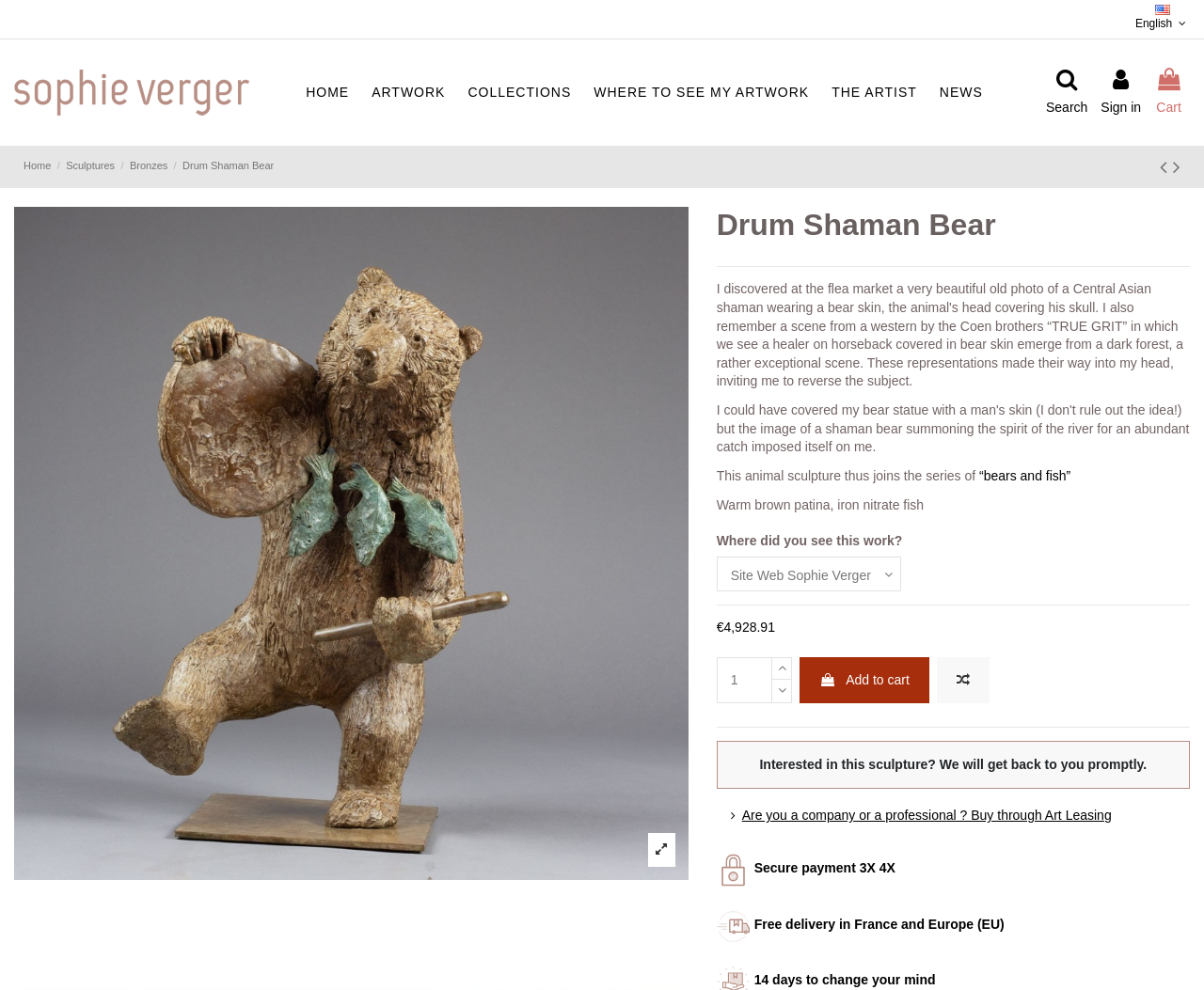Ascertain the bounding box coordinates for the UI element detailed here: "winter hiking tours". The coordinates should be provided as [left, top, right, bottom] with each value being a float between 0 and 1.

None